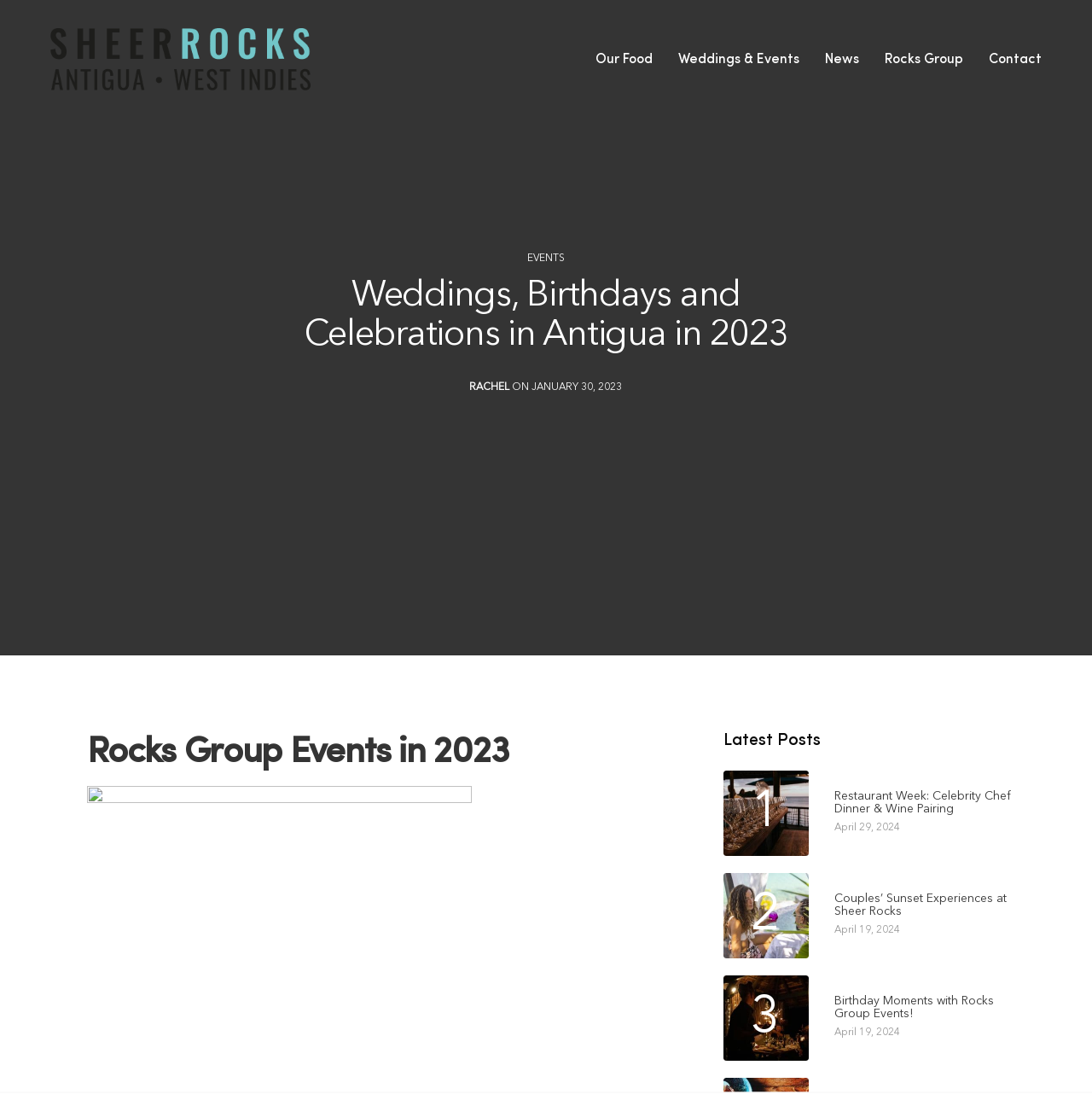What is the name of the restaurant?
Using the information from the image, answer the question thoroughly.

The name of the restaurant can be found in the top-left corner of the webpage, where it says 'Sheer Rocks' in the logo.